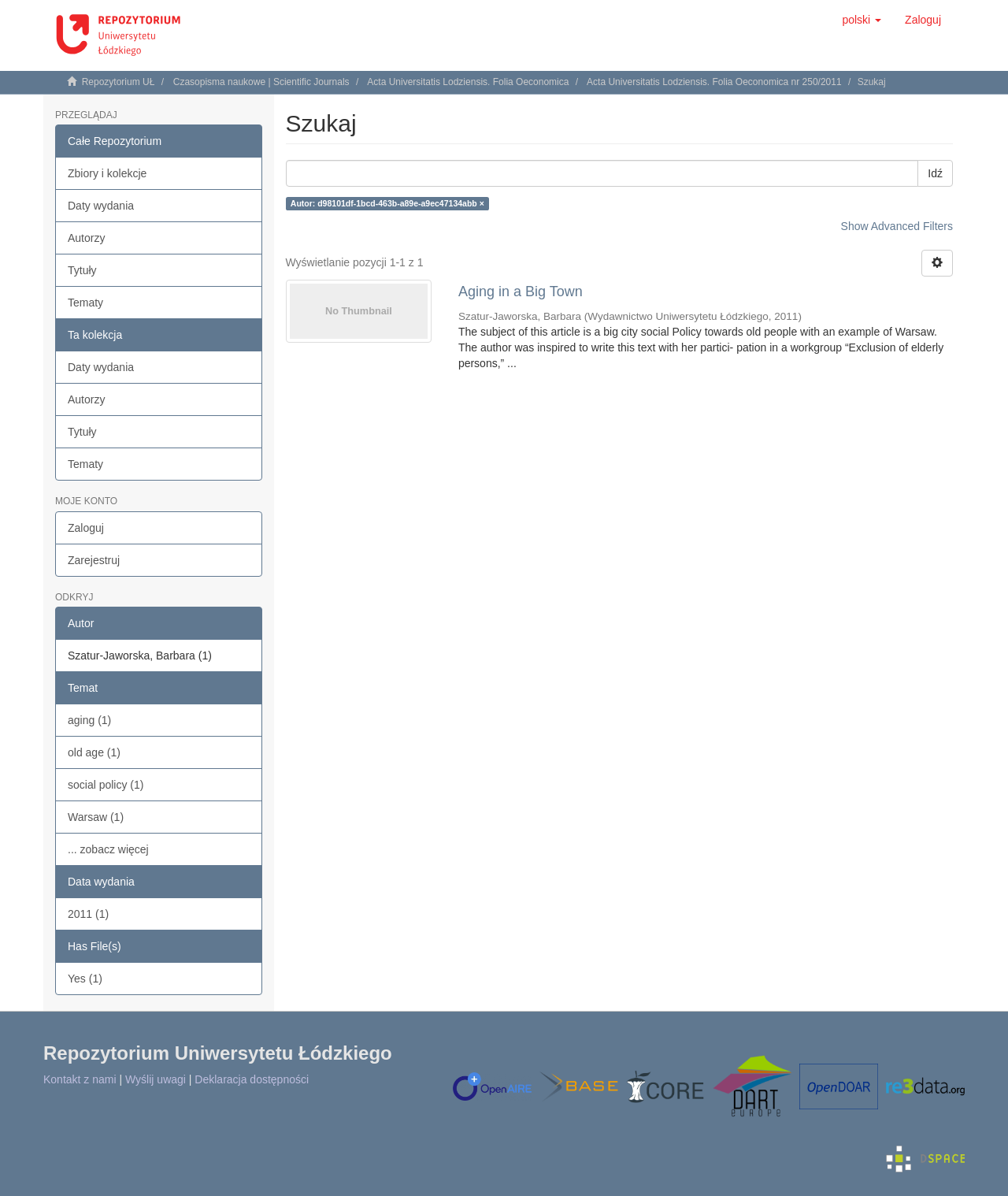Please identify the bounding box coordinates of the clickable area that will fulfill the following instruction: "View the journal". The coordinates should be in the format of four float numbers between 0 and 1, i.e., [left, top, right, bottom].

[0.364, 0.064, 0.564, 0.073]